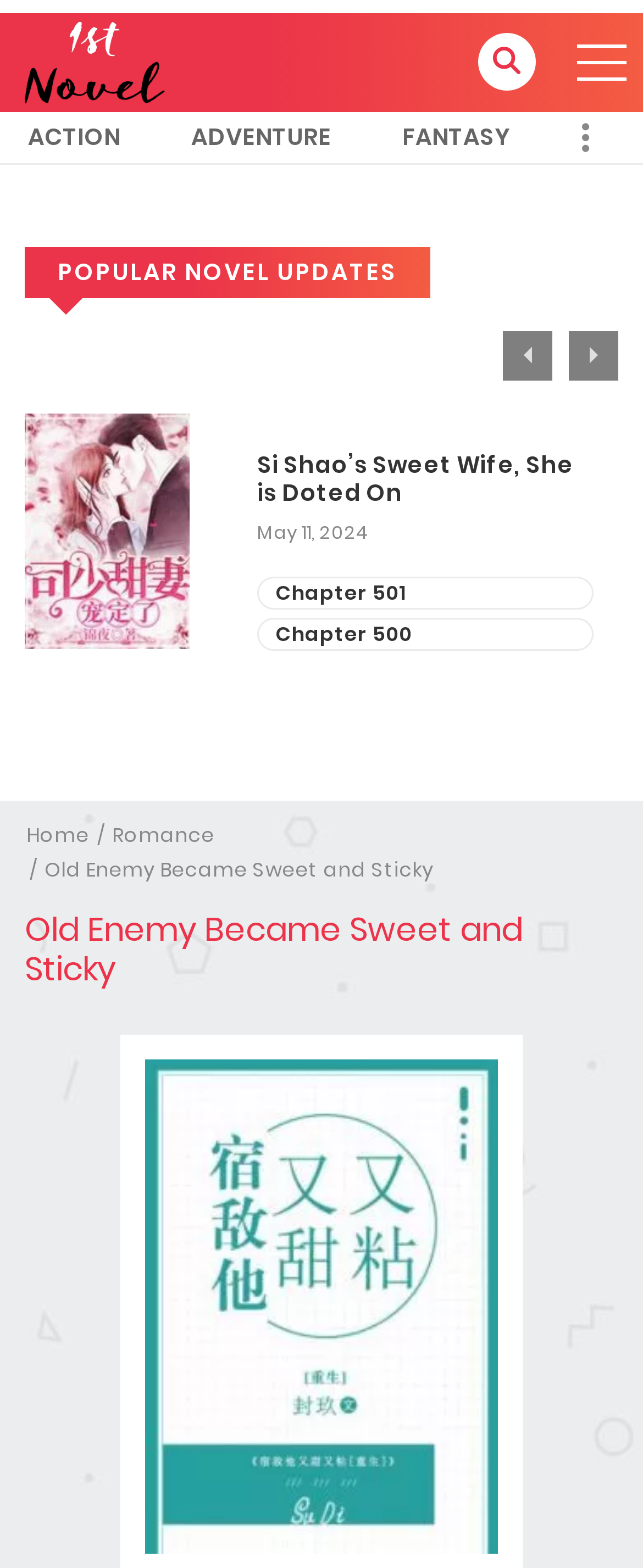Identify the main heading of the webpage and provide its text content.

Old Enemy Became Sweet and Sticky